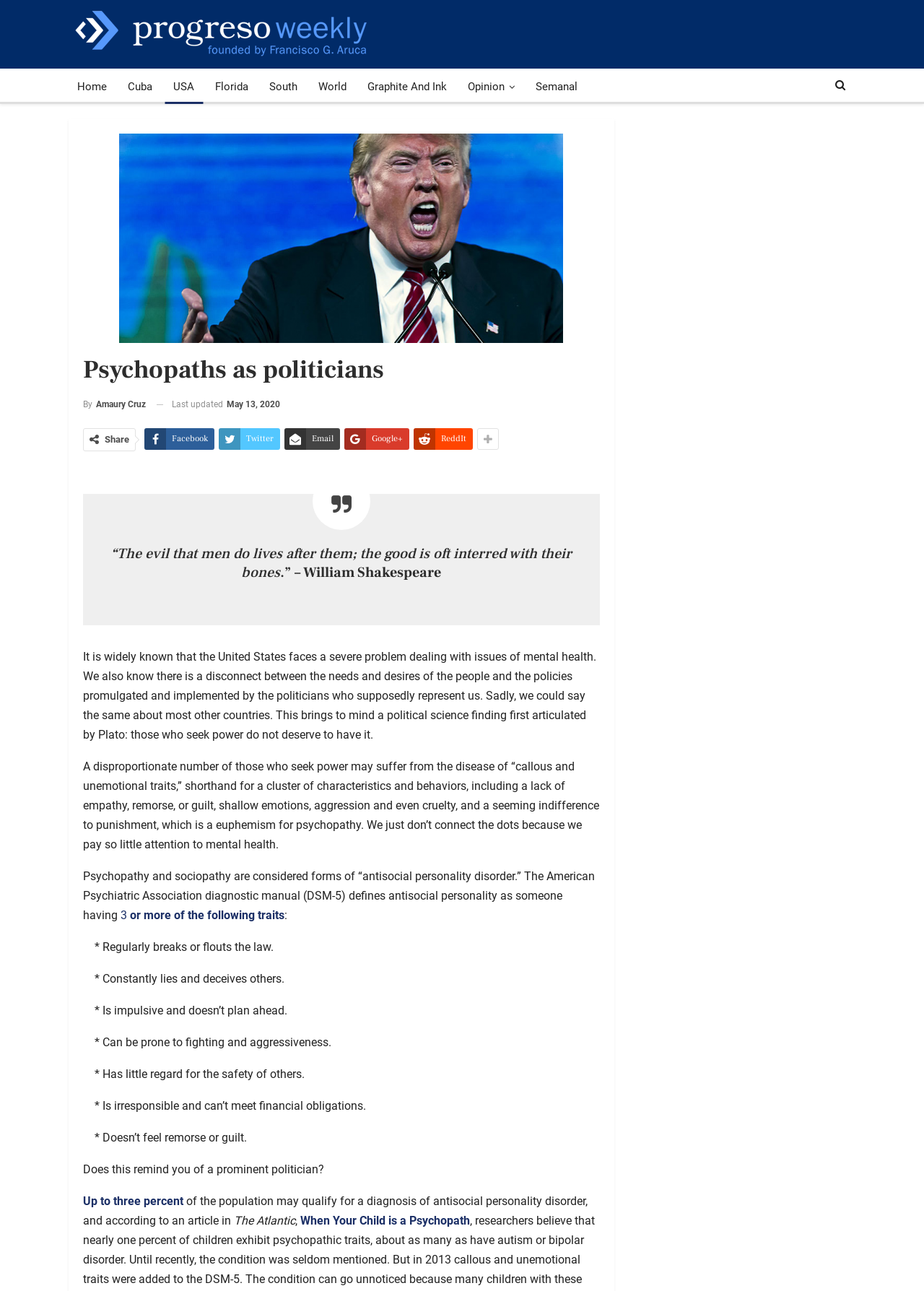Refer to the element description Contact us and identify the corresponding bounding box in the screenshot. Format the coordinates as (top-left x, top-left y, bottom-right x, bottom-right y) with values in the range of 0 to 1.

None